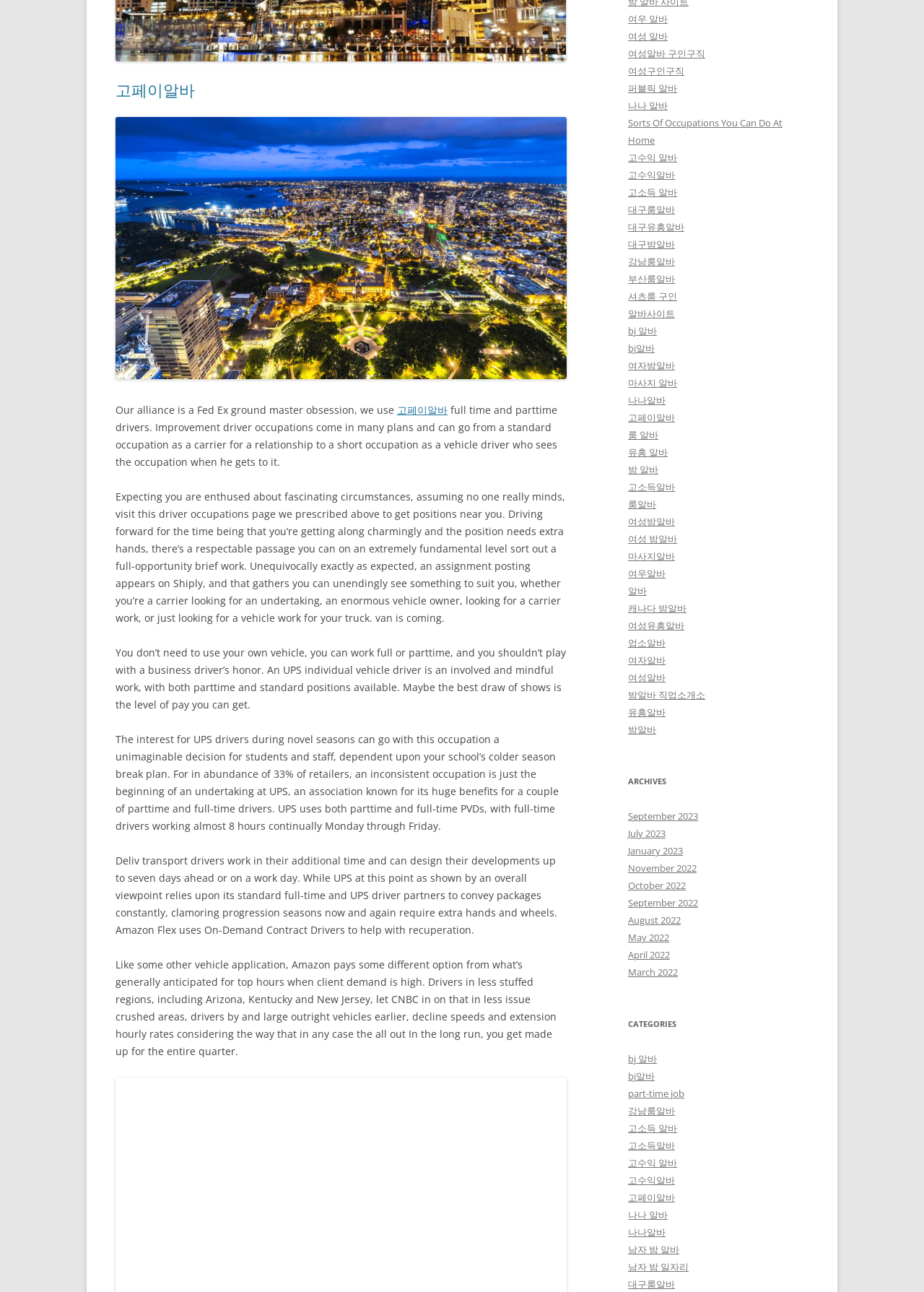Identify and provide the bounding box for the element described by: "남자 밤 일자리".

[0.68, 0.976, 0.745, 0.986]